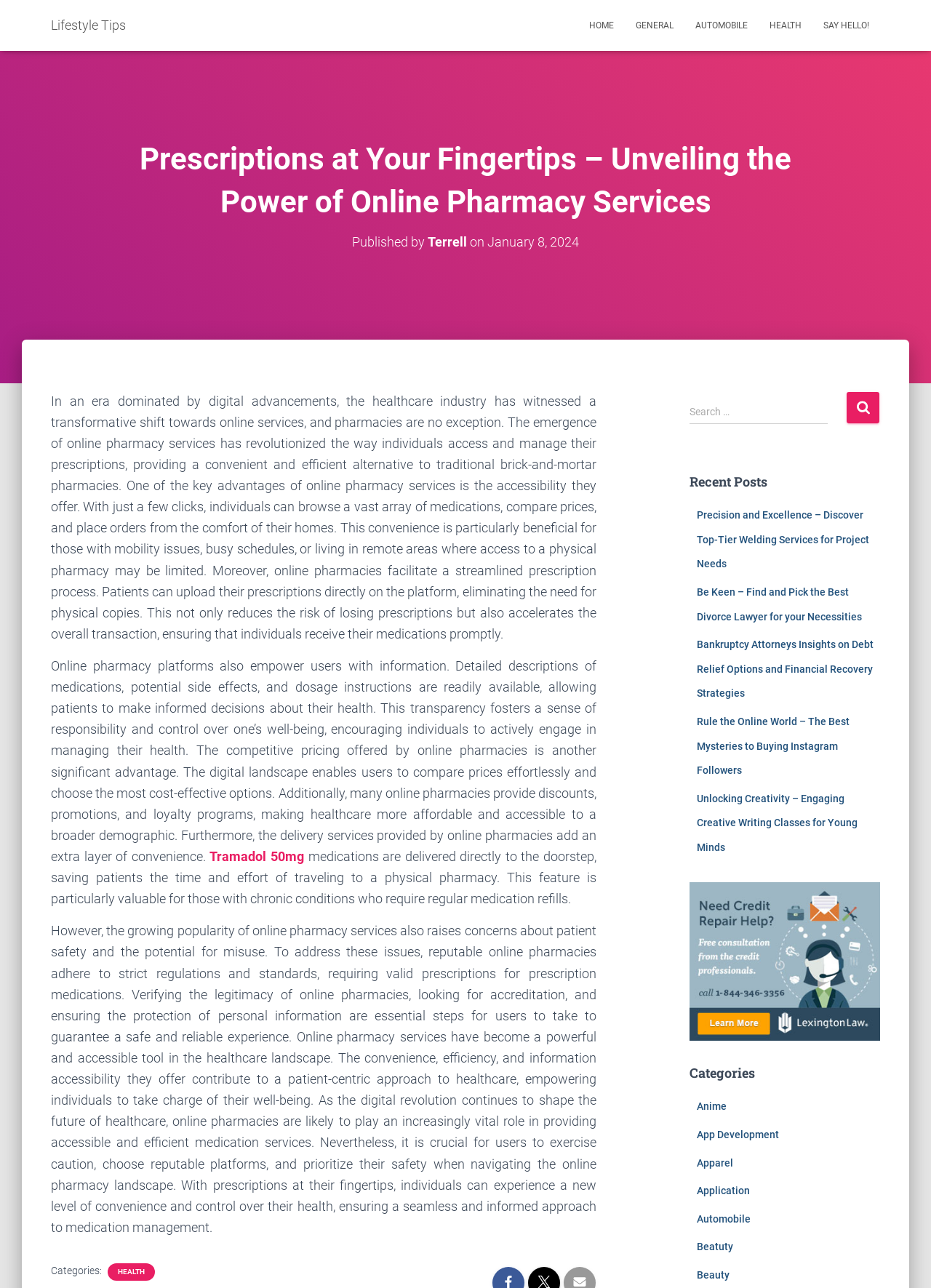Show the bounding box coordinates for the element that needs to be clicked to execute the following instruction: "Subscribe to the newsletter". Provide the coordinates in the form of four float numbers between 0 and 1, i.e., [left, top, right, bottom].

None